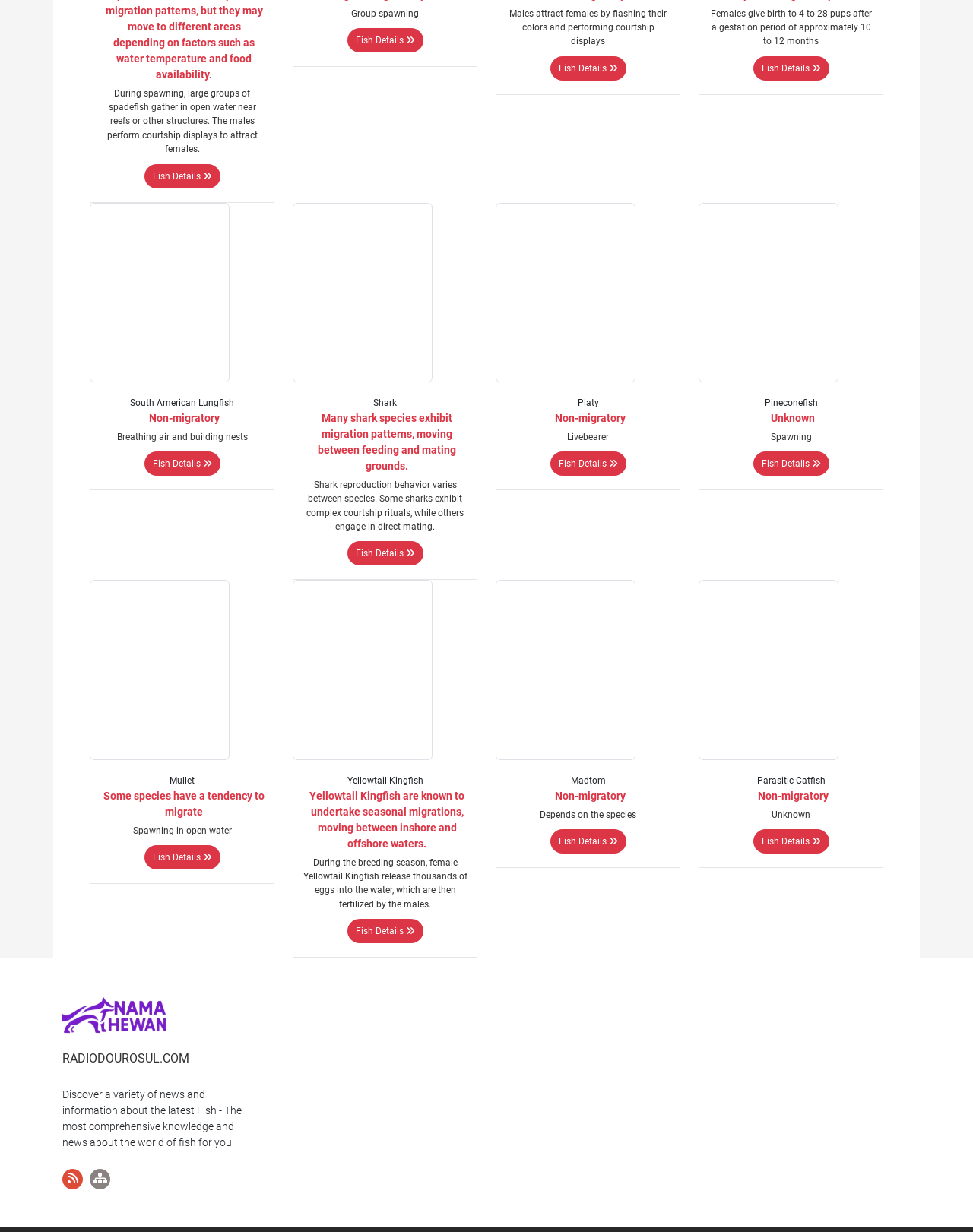Please locate the bounding box coordinates of the element that should be clicked to achieve the given instruction: "Visit the website RadioDouRosul.com".

[0.064, 0.819, 0.173, 0.828]